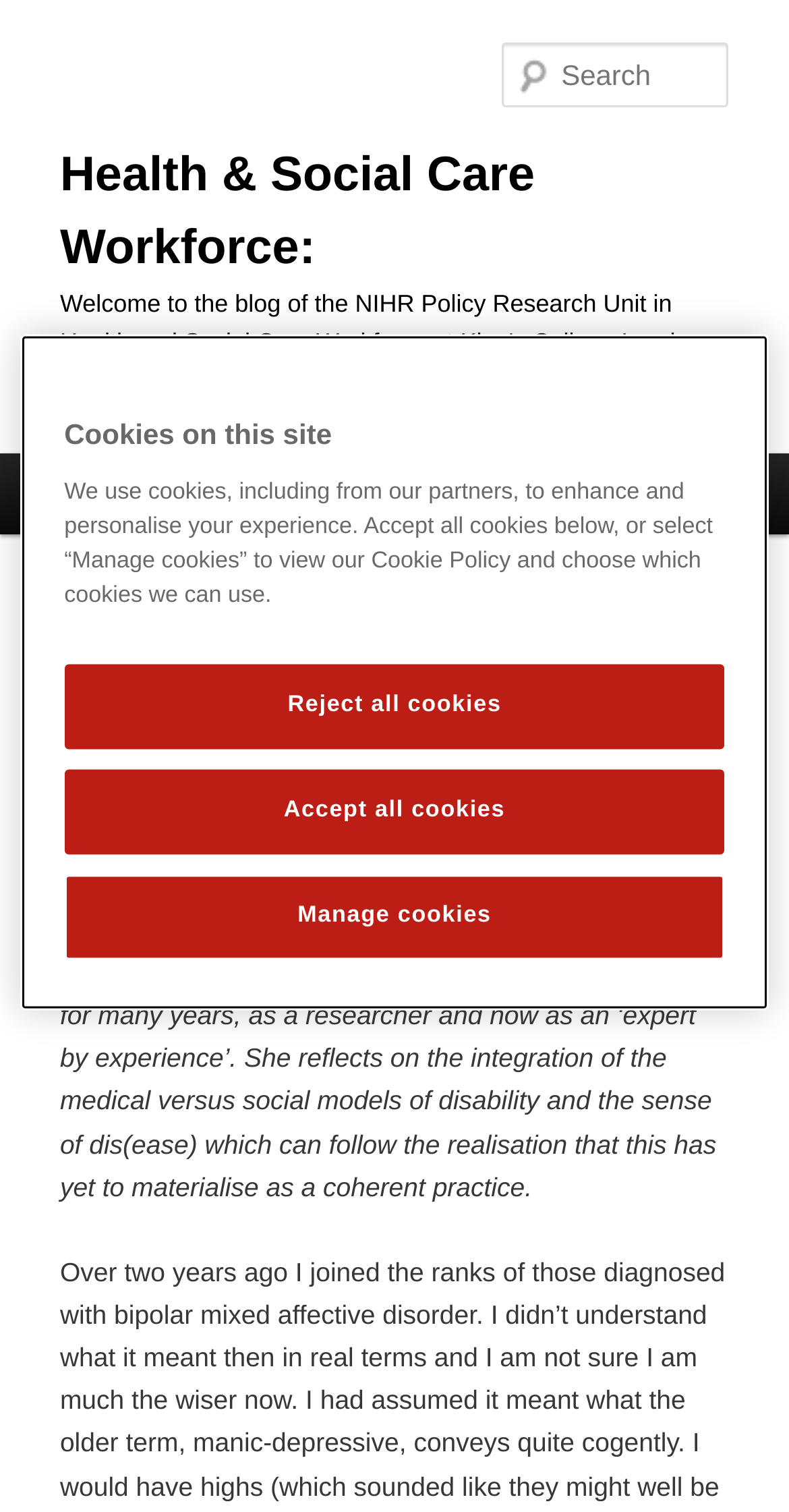From the webpage screenshot, identify the region described by Reject all cookies. Provide the bounding box coordinates as (top-left x, top-left y, bottom-right x, bottom-right y), with each value being a floating point number between 0 and 1.

[0.081, 0.439, 0.919, 0.495]